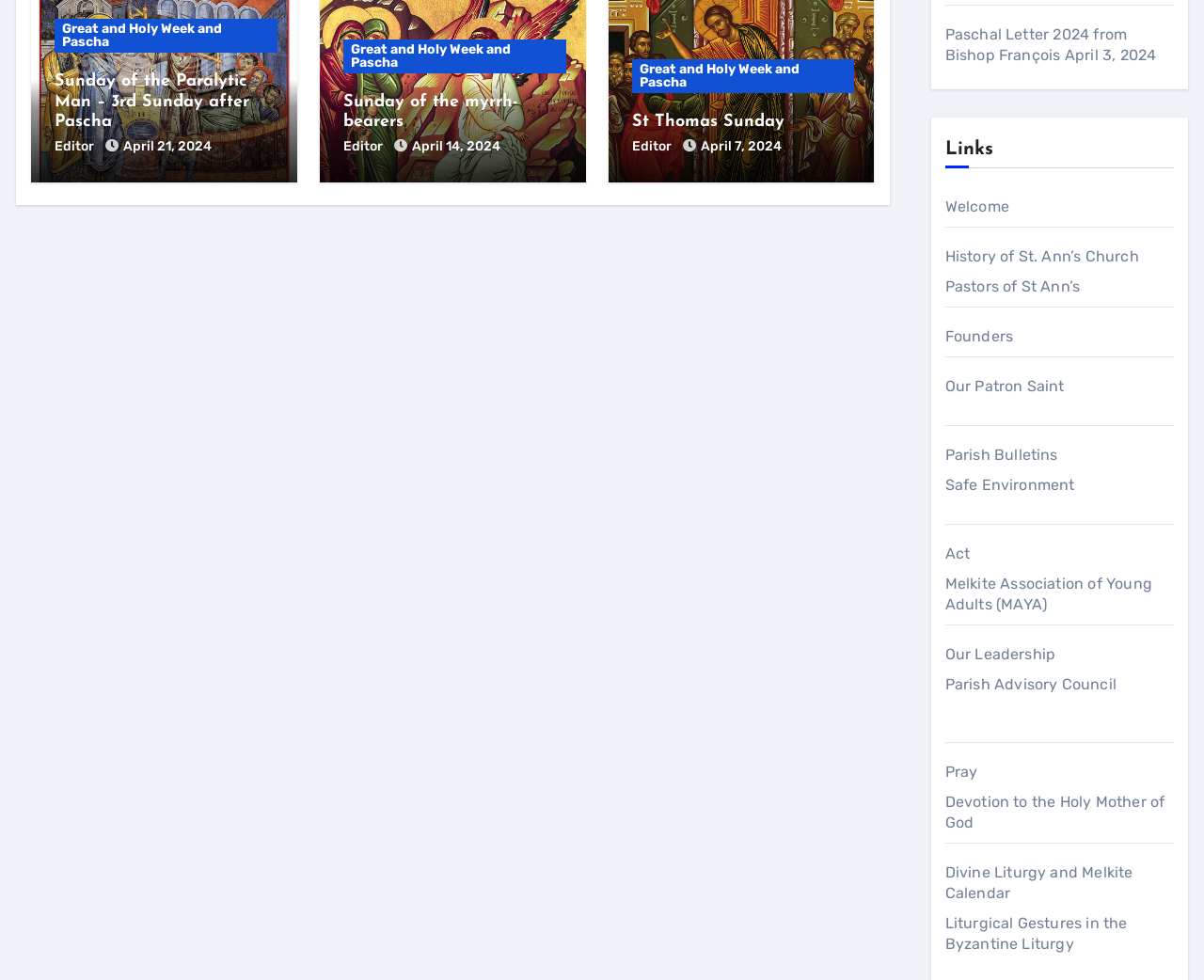Reply to the question with a single word or phrase:
Who is the author of the Paschal Letter 2024?

Bishop François